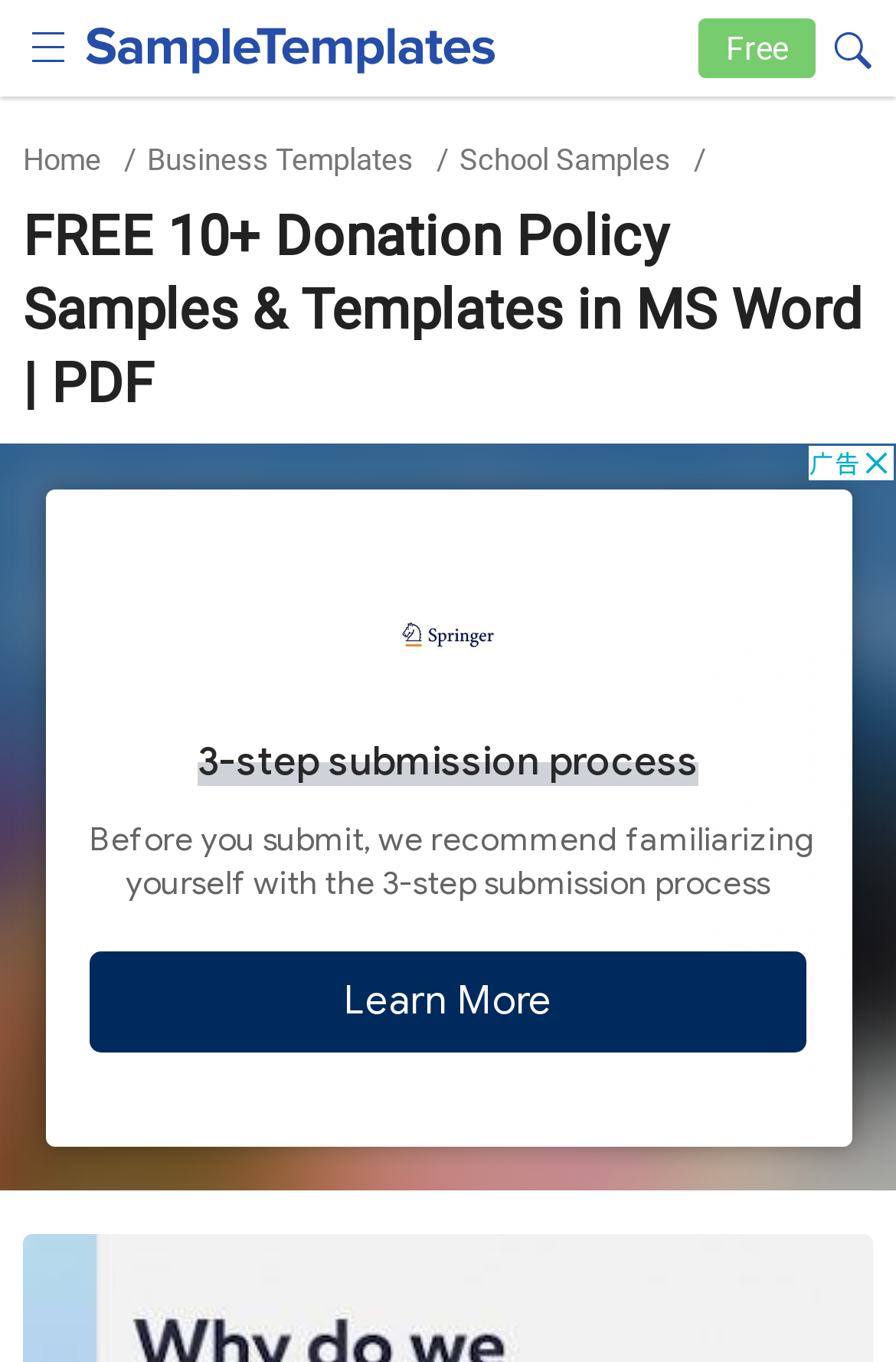Use the information in the screenshot to answer the question comprehensively: Is there a search function on the website?

The presence of a button element with the description 'Search icon' suggests that the website has a search function.